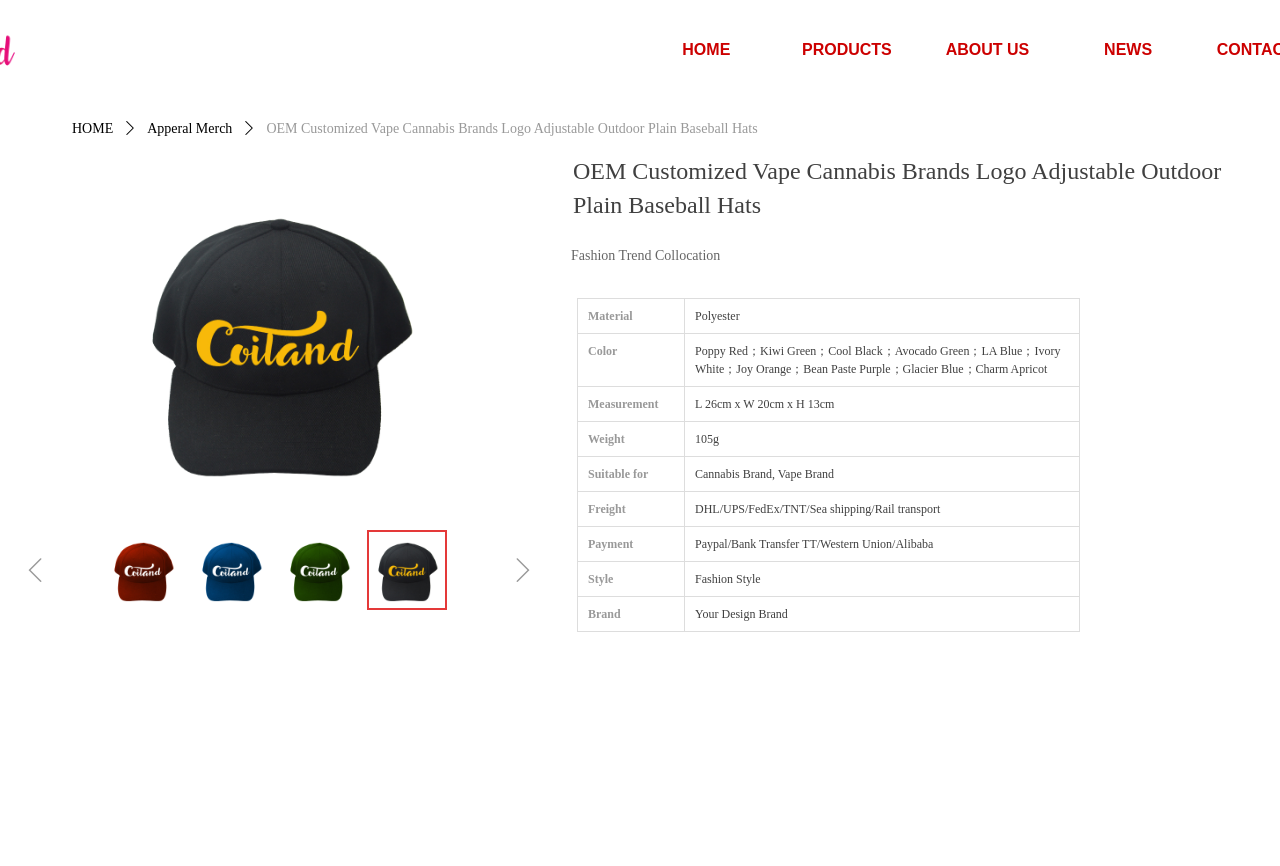Locate the bounding box of the user interface element based on this description: "NEWS".

[0.838, 0.03, 0.925, 0.084]